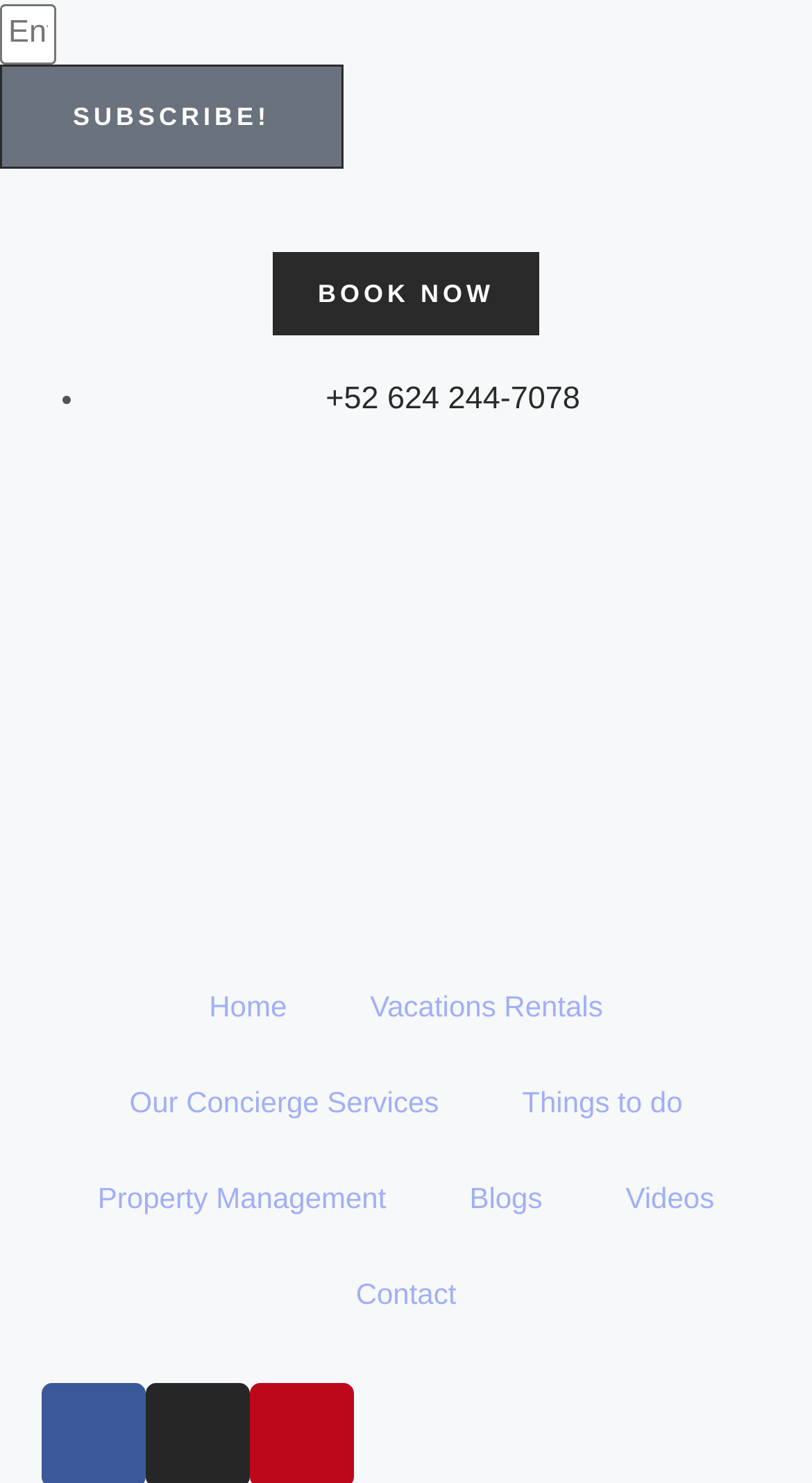With reference to the image, please provide a detailed answer to the following question: What is the logo image on the webpage?

I found the link element with the ID 'Link 89' and its child element 'image' has the description 'Proper Savvy HD Logo White', which appears to be the logo image on the webpage.